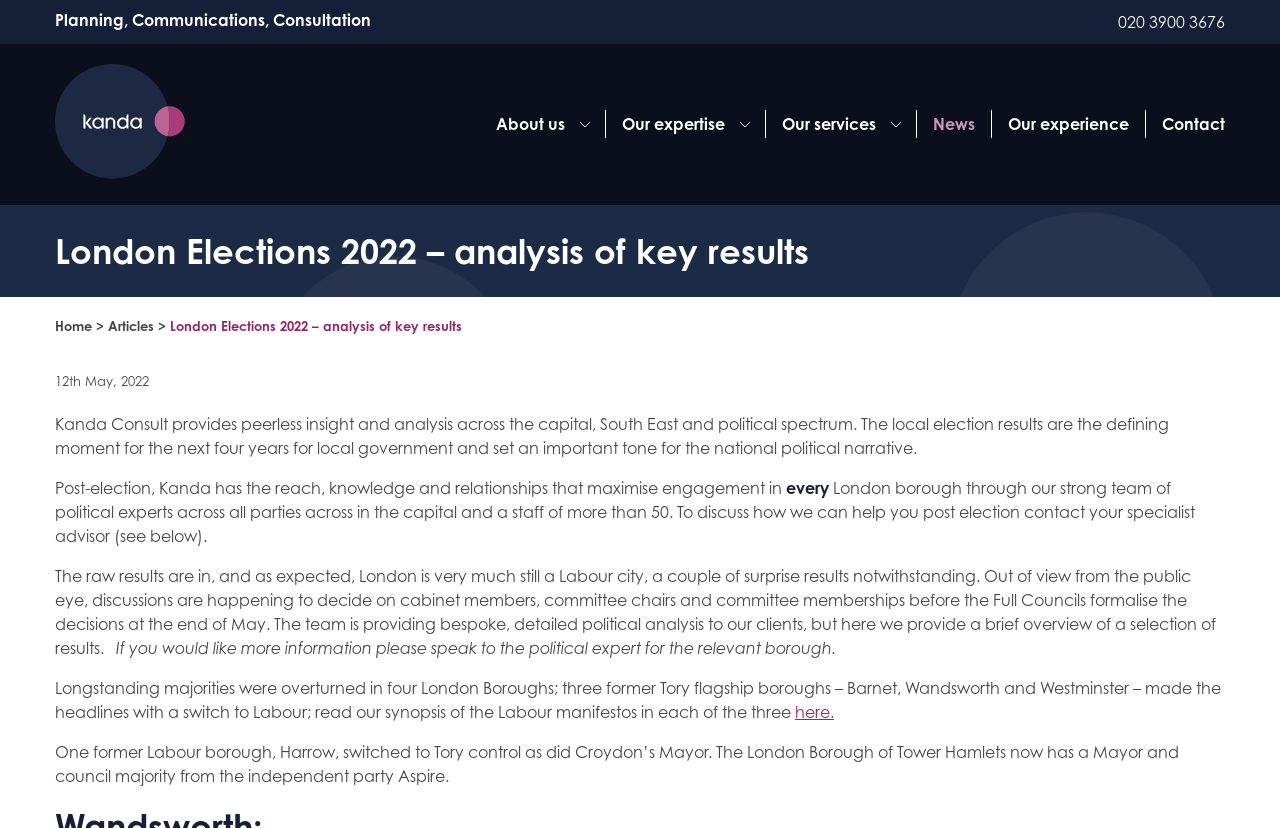Please specify the bounding box coordinates of the clickable region necessary for completing the following instruction: "Call 020 3900 3676". The coordinates must consist of four float numbers between 0 and 1, i.e., [left, top, right, bottom].

[0.873, 0.014, 0.957, 0.039]